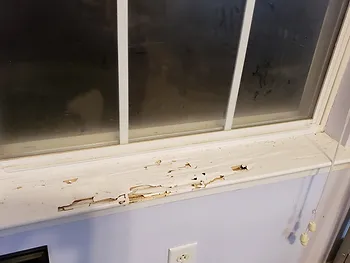What is the significance of the natural light?
Refer to the image and give a detailed answer to the query.

The fact that light reflects off the surface of the damaged window sill suggests that the window is located in a room with natural light, which provides context about the setting in which the damage occurred.